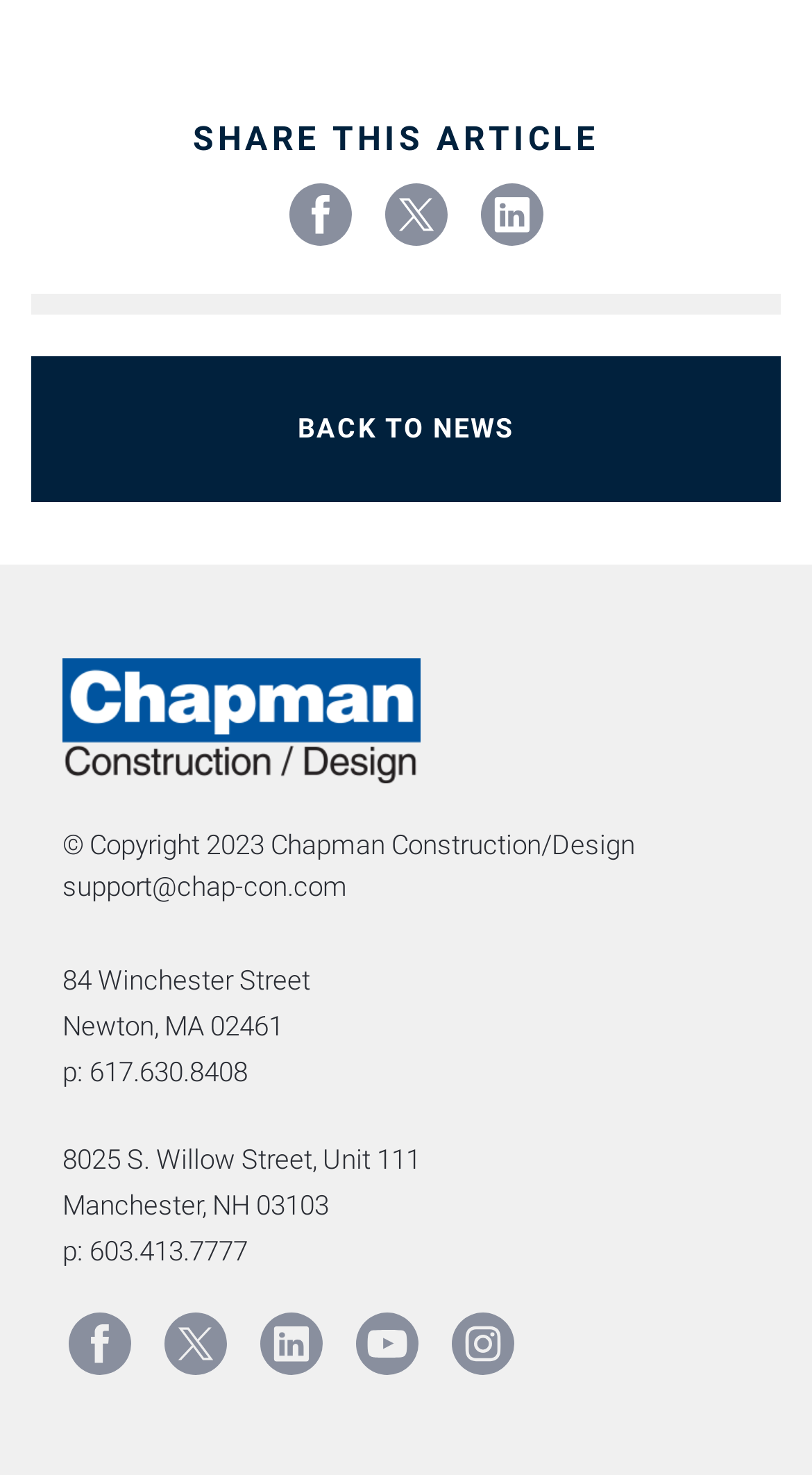What is the phone number of the Manchester office?
Look at the image and construct a detailed response to the question.

The phone number of the Manchester office can be found in the static text 'p: 603.413.7777'.